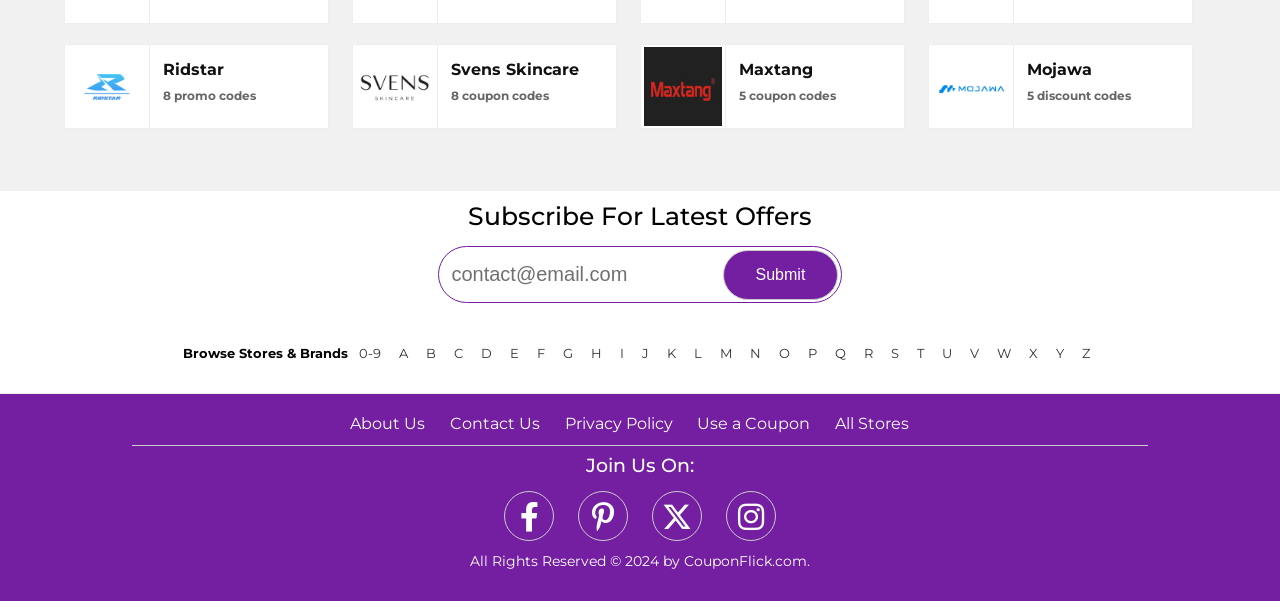What is the alphabetical order of the links in the 'Browse Stores & Brands' section?
Please respond to the question with a detailed and thorough explanation.

The links in the 'Browse Stores & Brands' section are arranged in alphabetical order, starting from '0-9' and followed by links for each letter of the alphabet from A to Z.